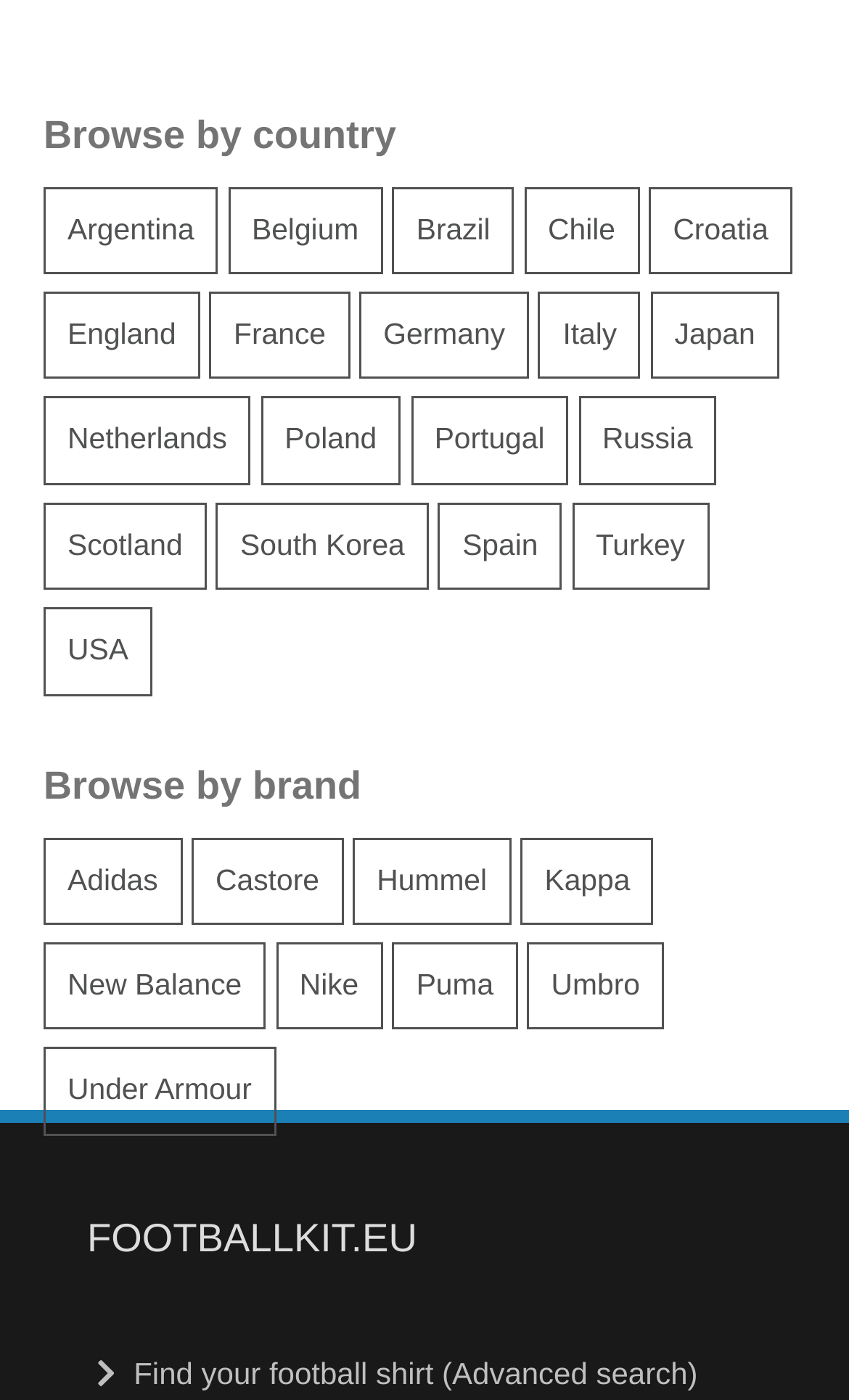Locate the UI element described as follows: "Adidas". Return the bounding box coordinates as four float numbers between 0 and 1 in the order [left, top, right, bottom].

[0.051, 0.598, 0.214, 0.661]